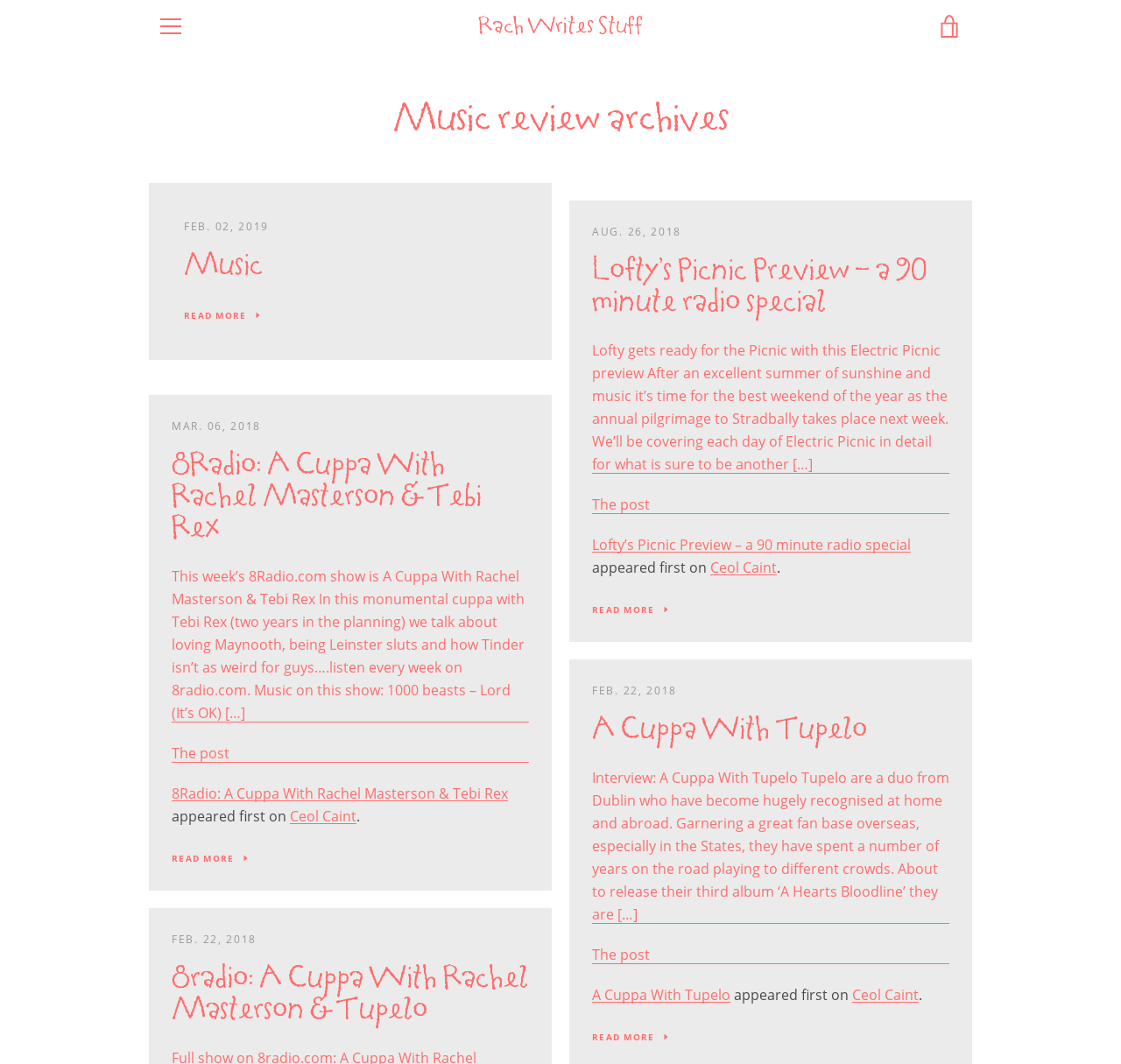Can you pinpoint the bounding box coordinates for the clickable element required for this instruction: "Read more about Music review archives"? The coordinates should be four float numbers between 0 and 1, i.e., [left, top, right, bottom].

[0.133, 0.172, 0.492, 0.338]